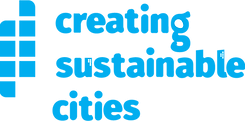What is the goal of the Southend on Sea Borough Council?
Please analyze the image and answer the question with as much detail as possible.

According to the caption, the Southend on Sea Borough Council is committed to developing a sustainable urban landscape that prioritizes carbon reduction and energy efficiency, which suggests that the council's primary goal is to reduce carbon emissions and promote energy efficiency in the urban area.